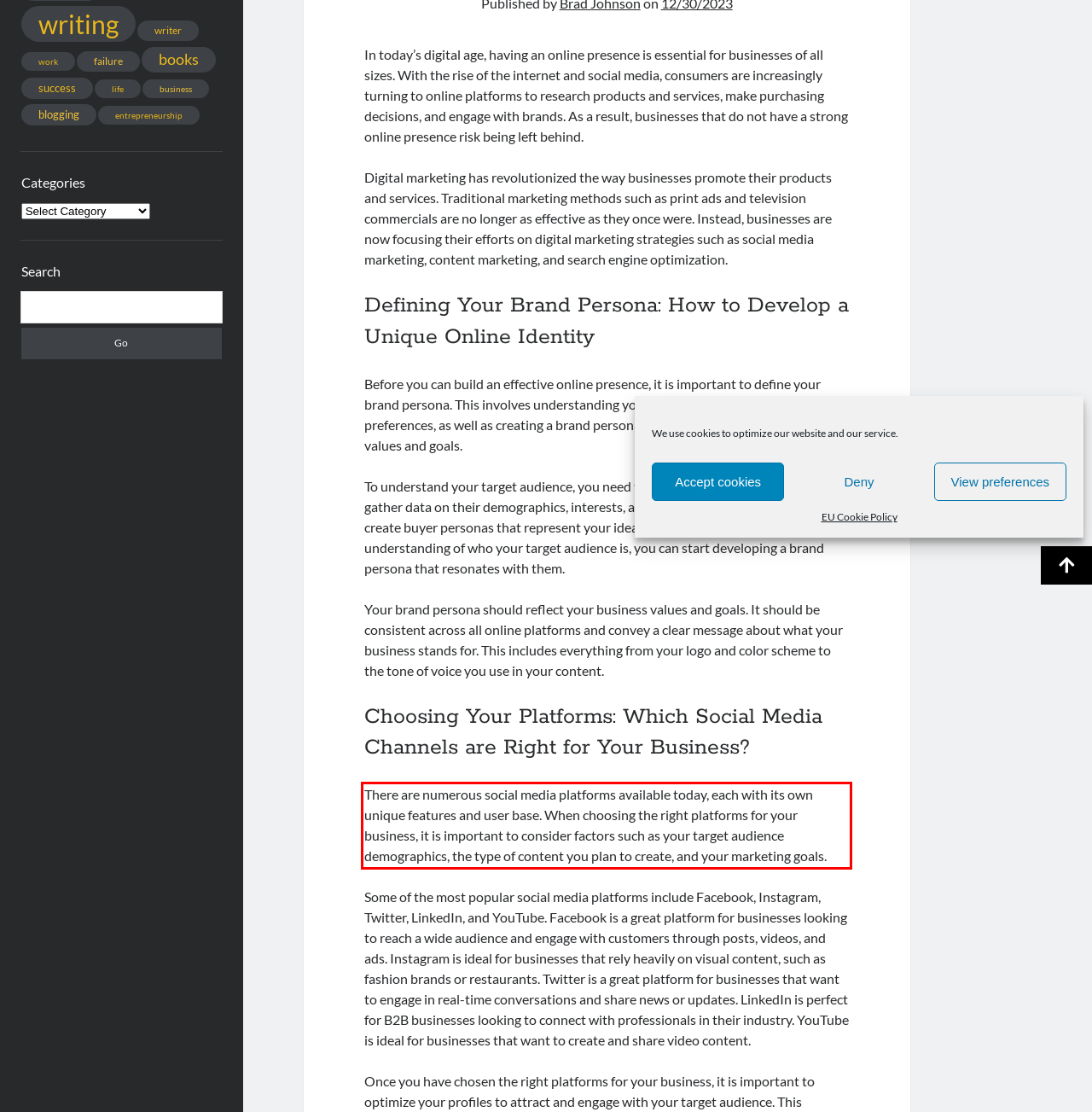You are given a webpage screenshot with a red bounding box around a UI element. Extract and generate the text inside this red bounding box.

There are numerous social media platforms available today, each with its own unique features and user base. When choosing the right platforms for your business, it is important to consider factors such as your target audience demographics, the type of content you plan to create, and your marketing goals.